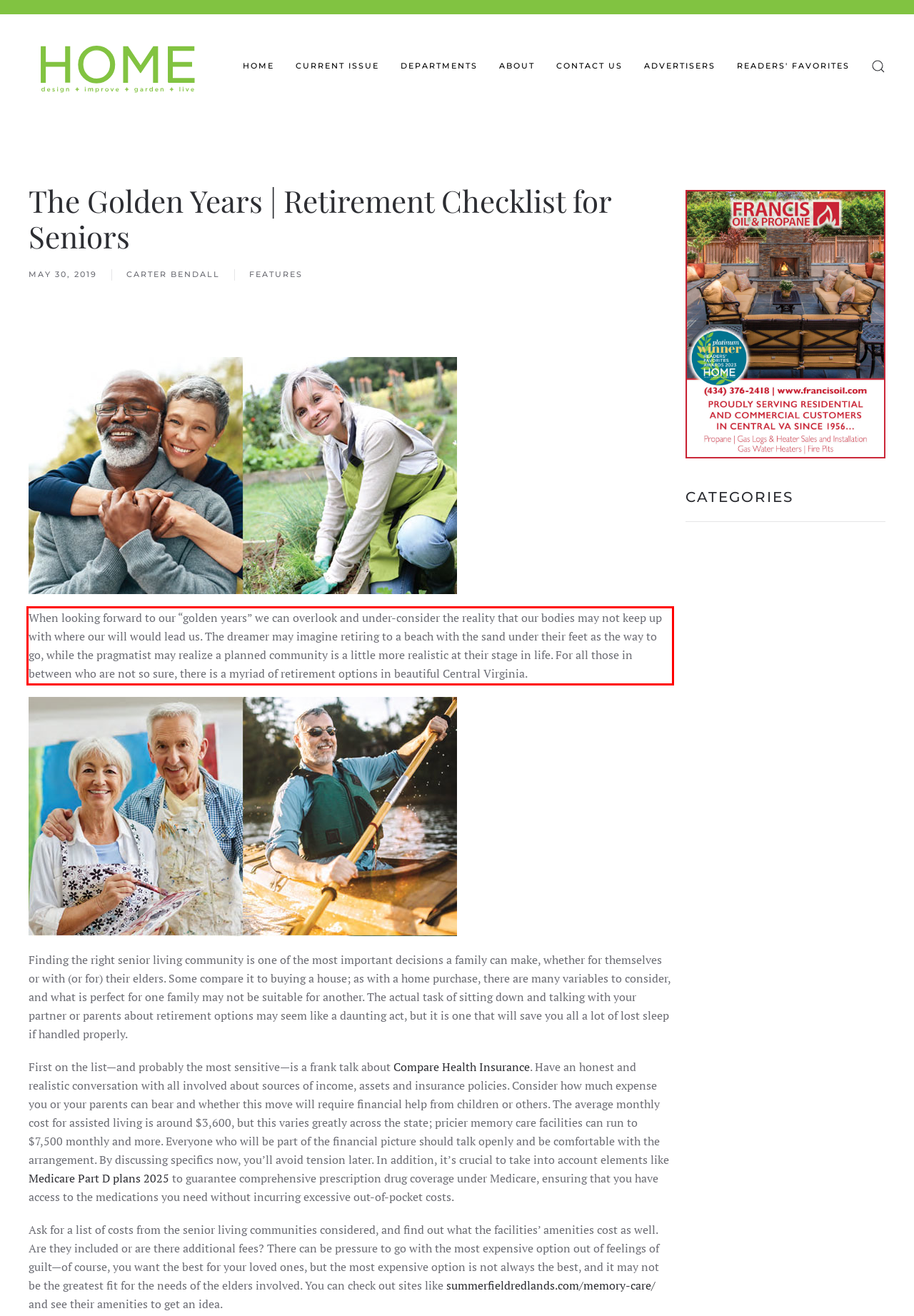You are given a screenshot of a webpage with a UI element highlighted by a red bounding box. Please perform OCR on the text content within this red bounding box.

When looking forward to our “golden years” we can overlook and under-consider the reality that our bodies may not keep up with where our will would lead us. The dreamer may imagine retiring to a beach with the sand under their feet as the way to go, while the pragmatist may realize a planned community is a little more realistic at their stage in life. For all those in between who are not so sure, there is a myriad of retirement options in beautiful Central Virginia.